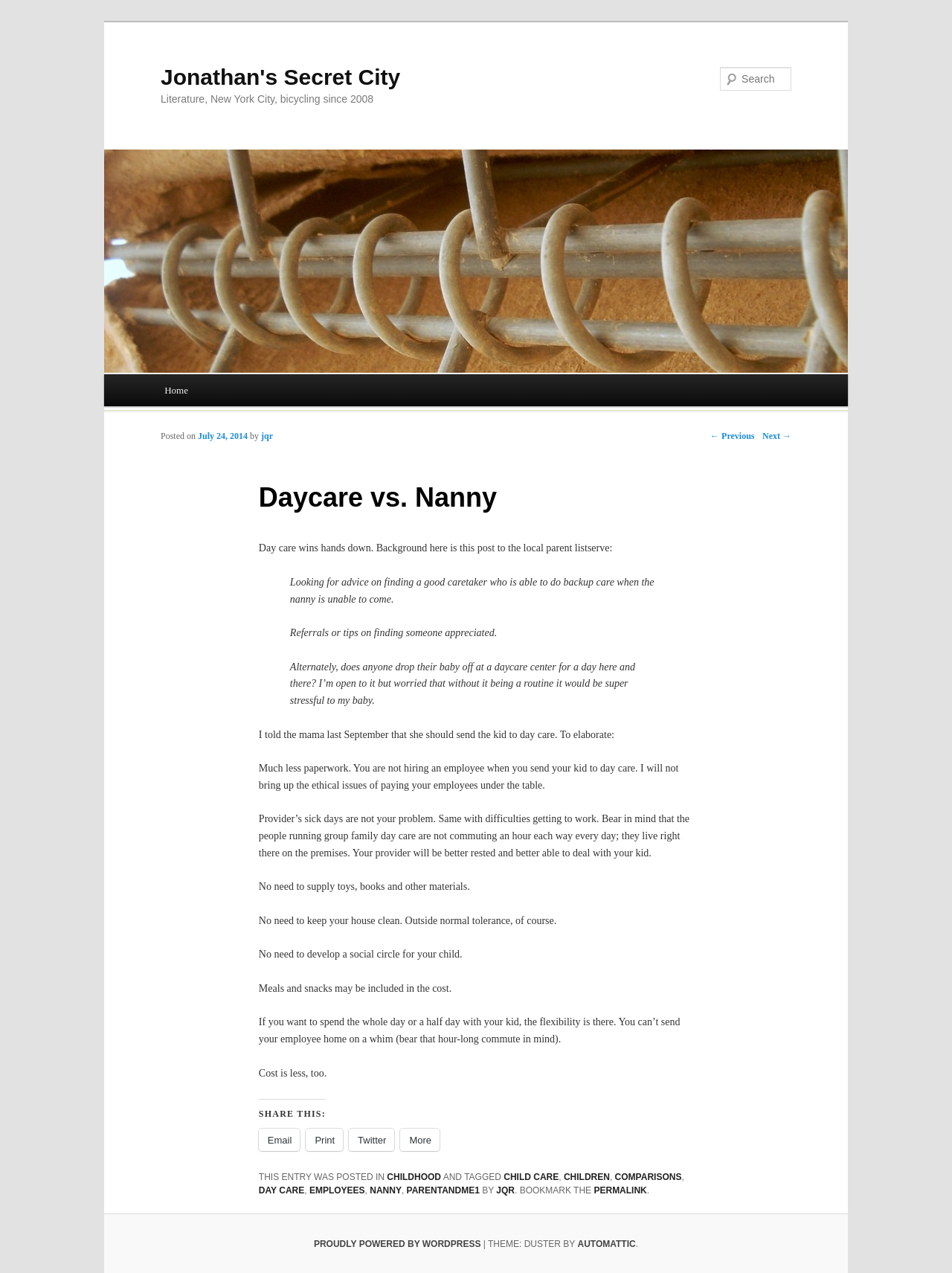Identify the bounding box coordinates for the element that needs to be clicked to fulfill this instruction: "Share this post via email". Provide the coordinates in the format of four float numbers between 0 and 1: [left, top, right, bottom].

[0.272, 0.886, 0.315, 0.904]